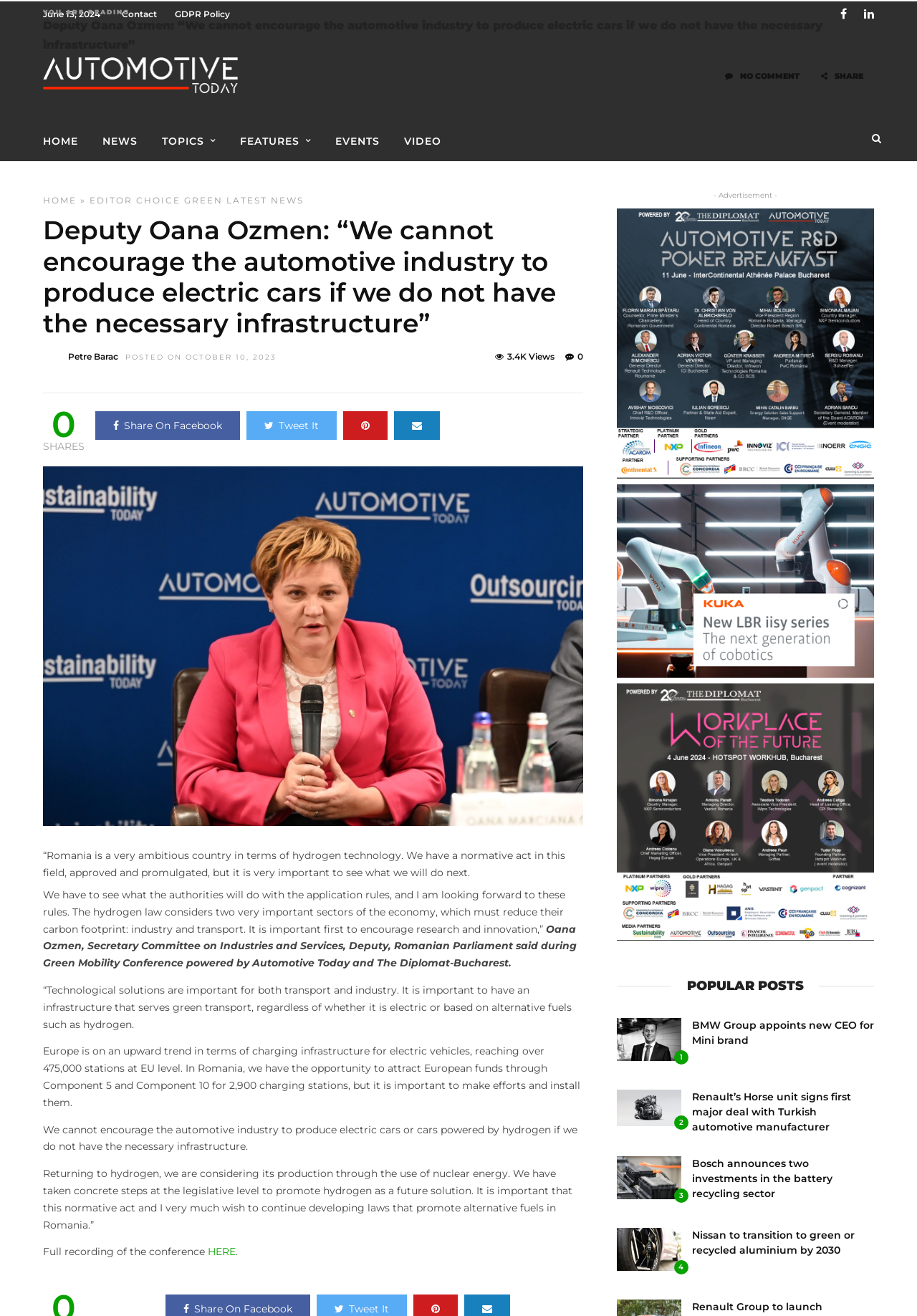Identify the bounding box coordinates for the region of the element that should be clicked to carry out the instruction: "Read the full recording of the conference". The bounding box coordinates should be four float numbers between 0 and 1, i.e., [left, top, right, bottom].

[0.227, 0.946, 0.257, 0.956]